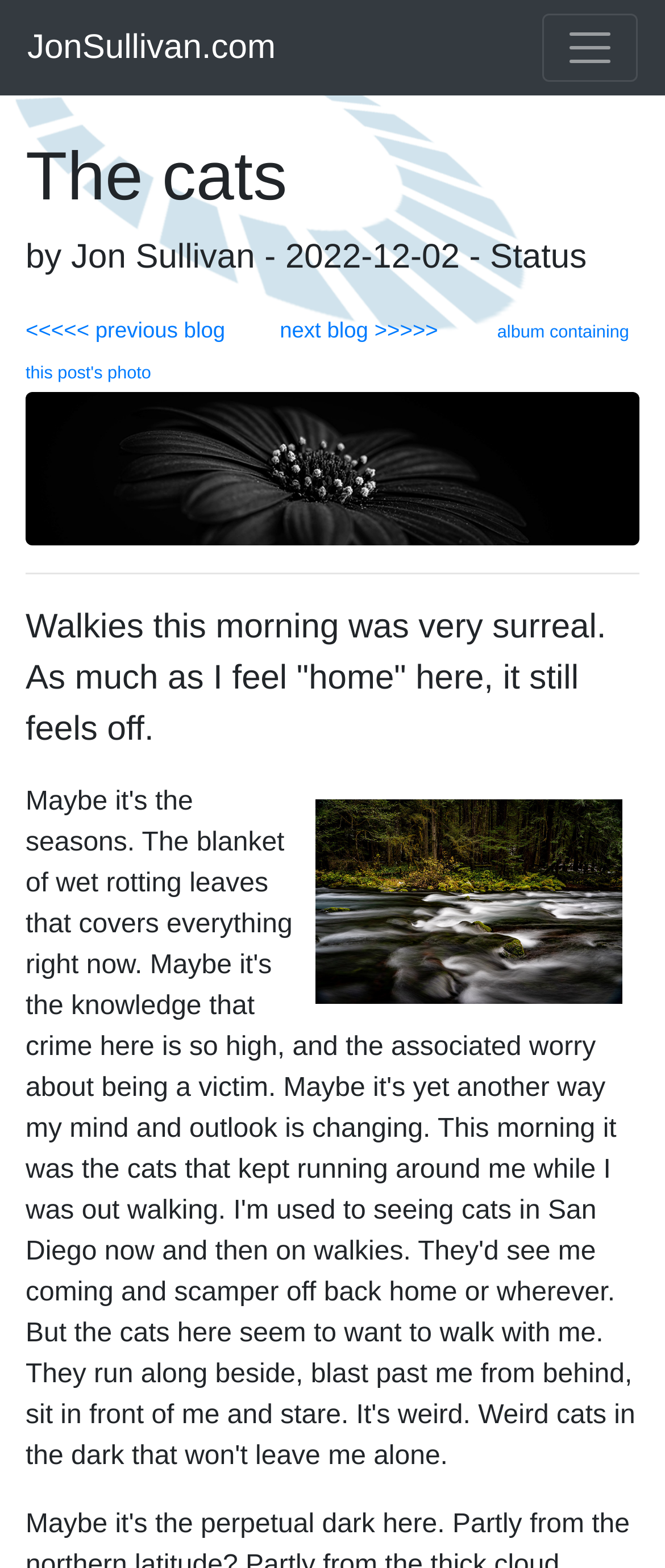What is the image about?
Please answer the question with as much detail as possible using the screenshot.

The image is likely related to the blog post about walkies with cats, and may show the author's cats or a scene from their walk.